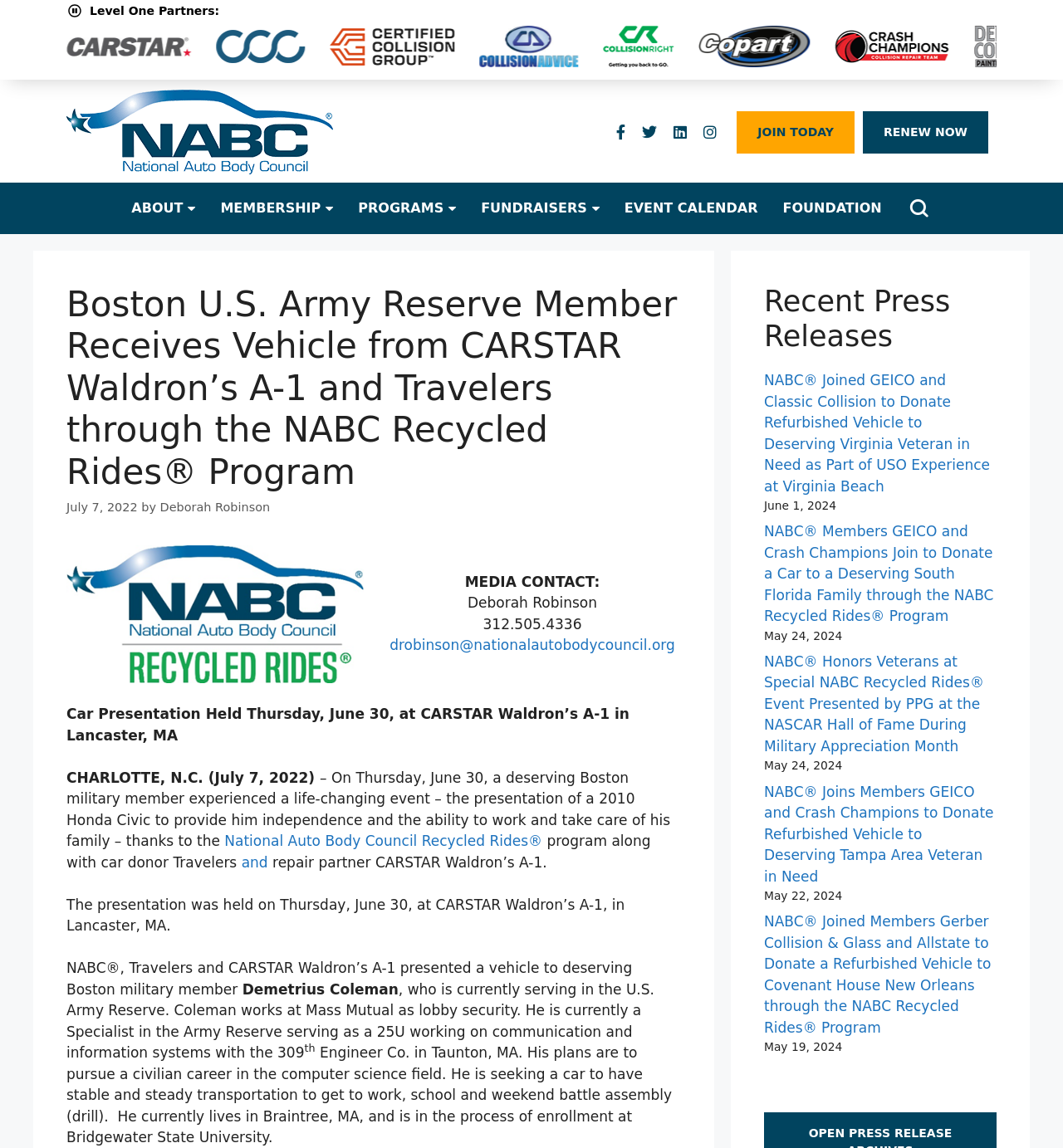What is the name of the university that Demetrius Coleman is planning to attend?
Can you give a detailed and elaborate answer to the question?

I found this answer by reading the article on the webpage, which mentions that Demetrius Coleman, the deserving Boston military member who received a vehicle, is planning to attend Bridgewater State University.